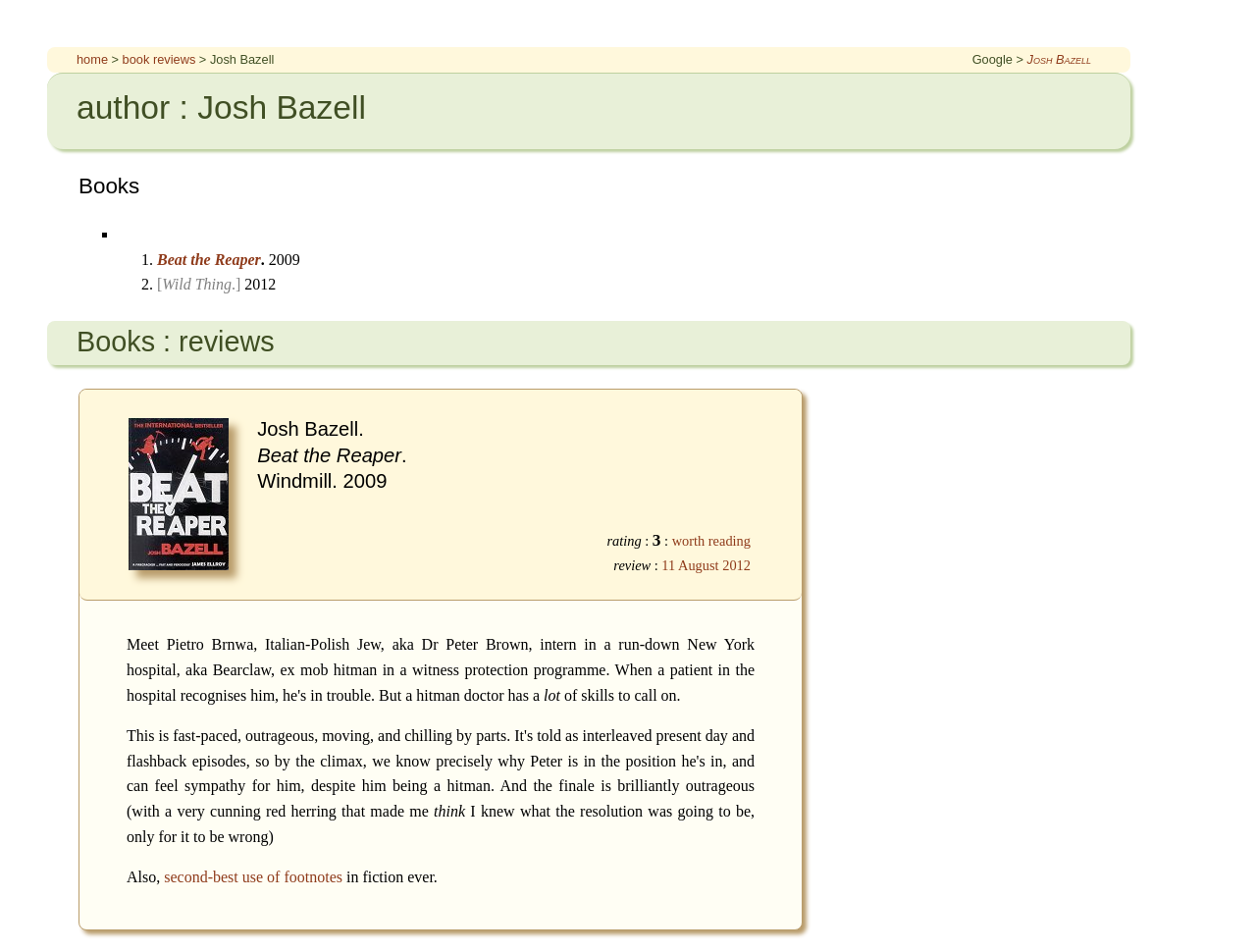Create a detailed summary of the webpage's content and design.

This webpage is about book reviews, specifically focused on author Josh Bazell. At the top, there are four links: "home", "book reviews", a "Google" link, and a link to the author's name "Josh Bazell". Below these links, there is a heading that reads "author : Josh Bazell". 

To the right of the author heading, there is a larger heading that says "Books". Below this, there is a list of books with their corresponding publication years. The list includes "Beat the Reaper" published in 2009 and "Wild Thing" published in 2012. 

Further down, there is another heading that reads "Books : reviews". Below this, there is a detailed review of one of Josh Bazell's books, "Beat the Reaper". The review includes a rating of 3 and a link to indicate that the book is "worth reading". The review also includes the date "11 August 2012". 

The main content of the webpage is the book review, which is a lengthy text that discusses the book's plot and the reviewer's opinions. The review is divided into paragraphs, with the first paragraph mentioning the author's skills and the second paragraph discussing the reviewer's expectations of the book's resolution. The review also includes a link to a notable feature of the book, the "second-best use of footnotes" in fiction.